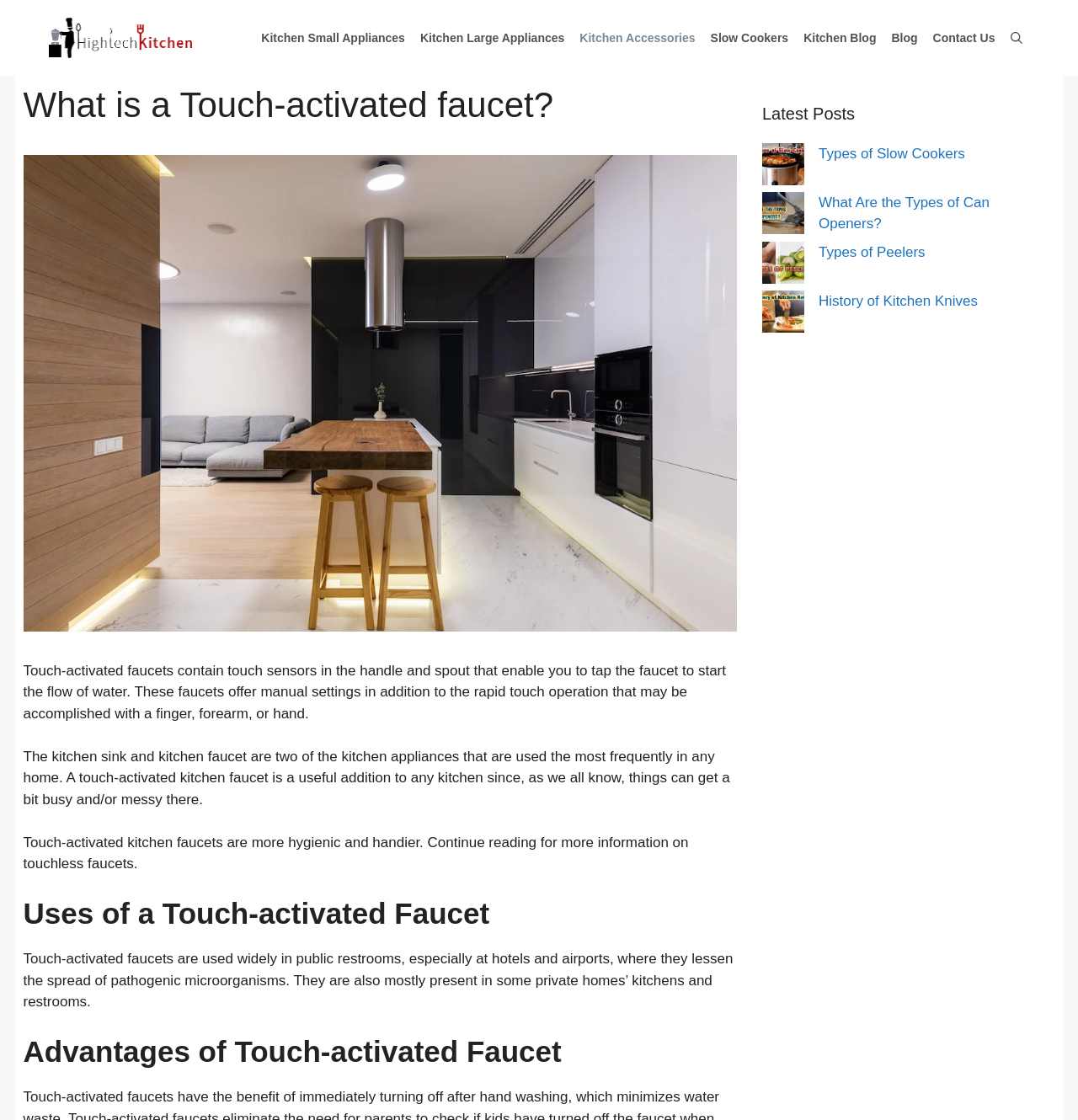Determine the bounding box coordinates of the section I need to click to execute the following instruction: "Open the 'Kitchen Small Appliances' page". Provide the coordinates as four float numbers between 0 and 1, i.e., [left, top, right, bottom].

[0.235, 0.015, 0.383, 0.053]